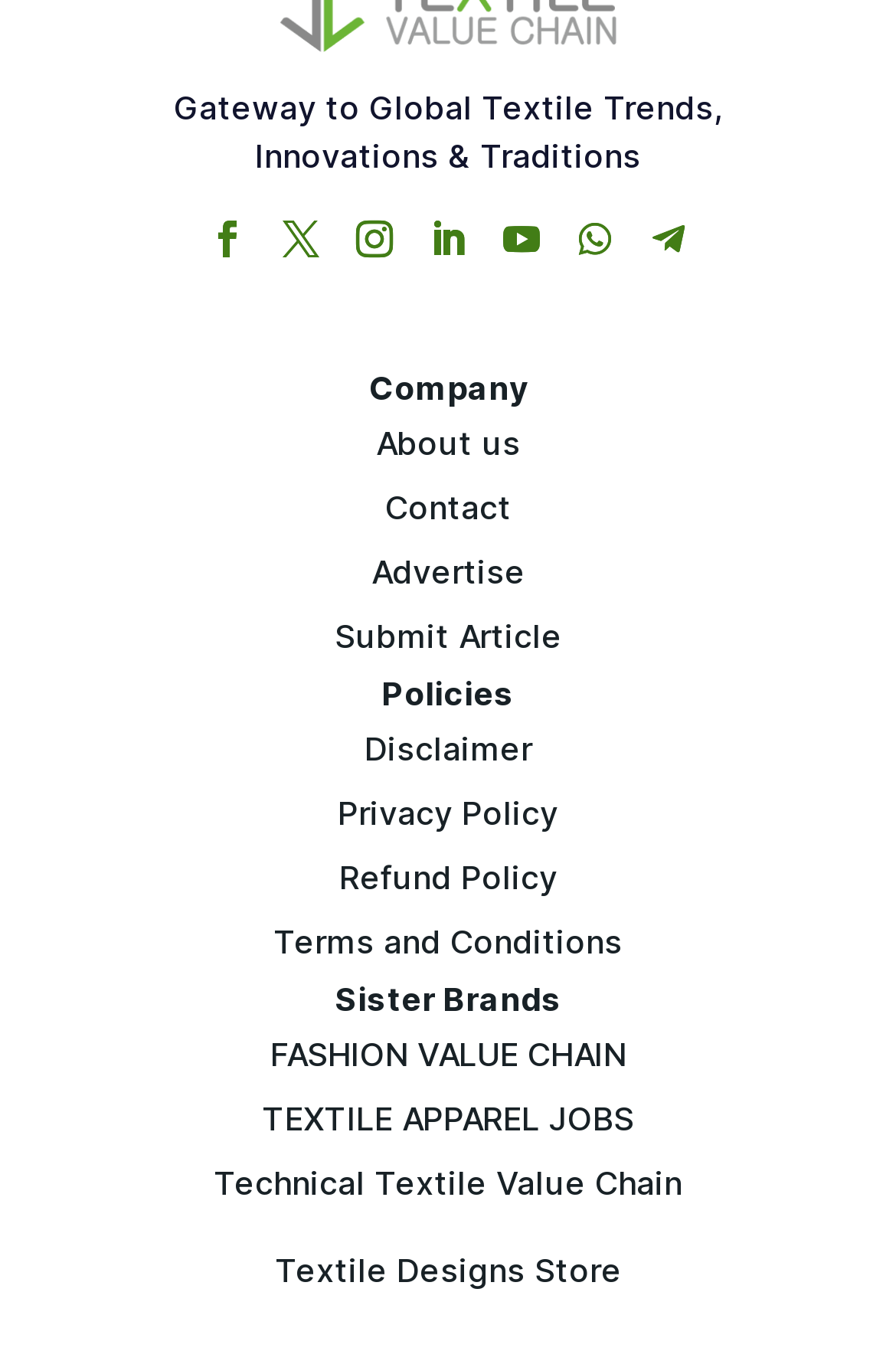Locate the bounding box of the UI element with the following description: "Inquiry".

None